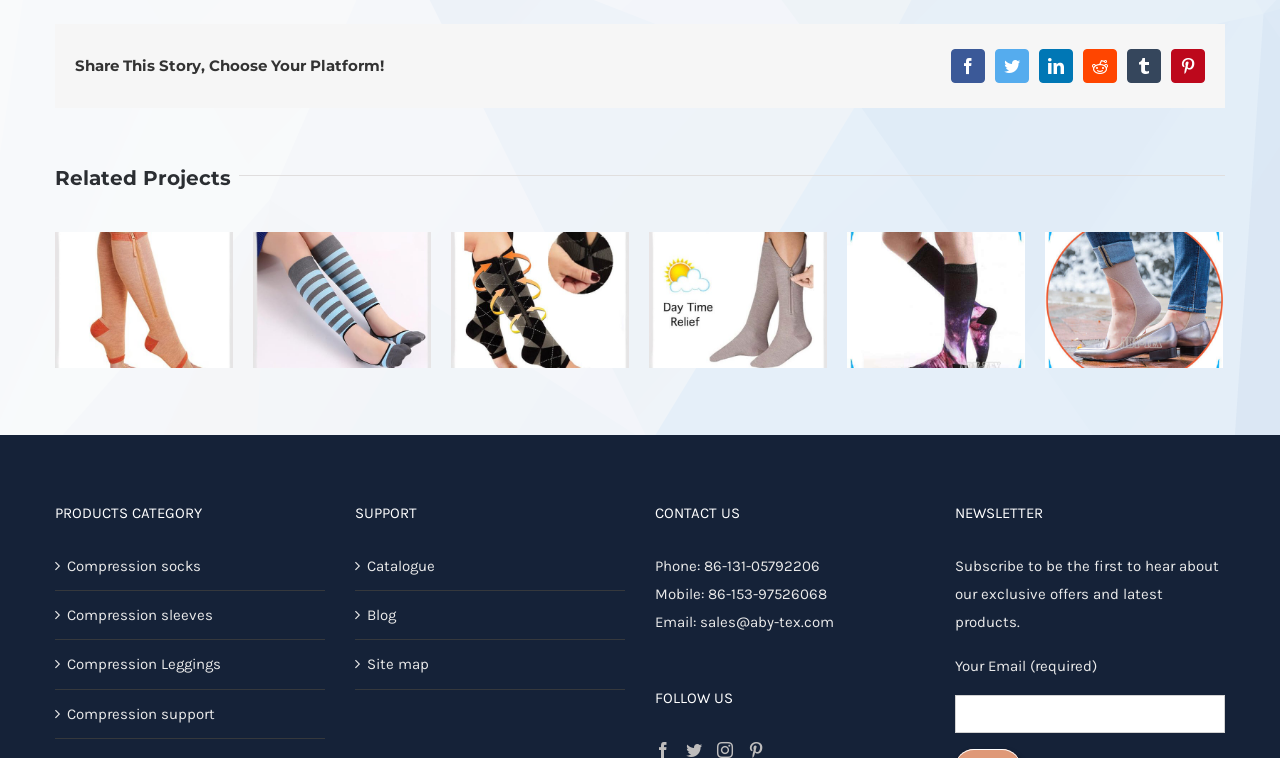Show the bounding box coordinates for the element that needs to be clicked to execute the following instruction: "View Compression socks products". Provide the coordinates in the form of four float numbers between 0 and 1, i.e., [left, top, right, bottom].

[0.052, 0.729, 0.246, 0.766]